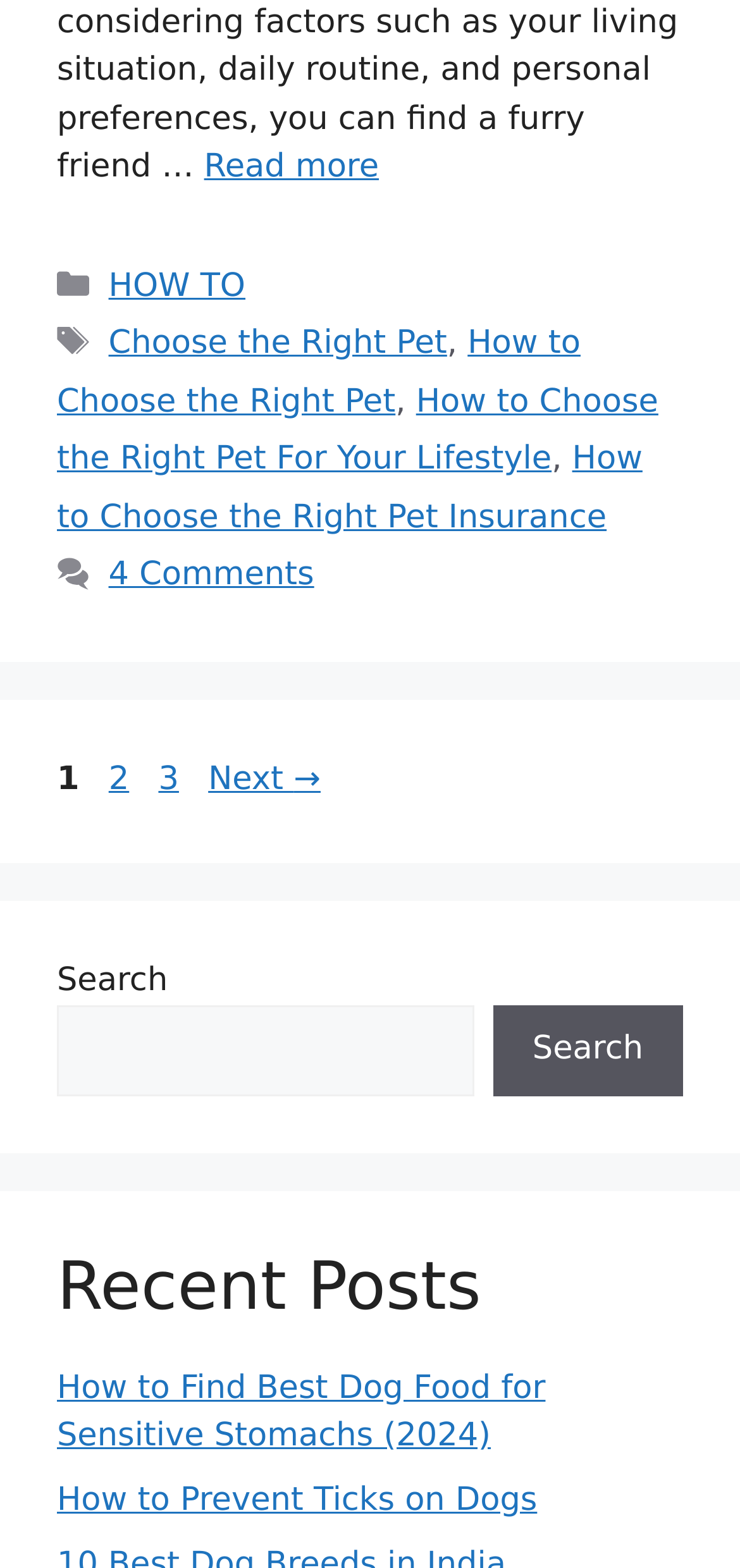Please identify the bounding box coordinates of the area that needs to be clicked to fulfill the following instruction: "View the author's profile."

None